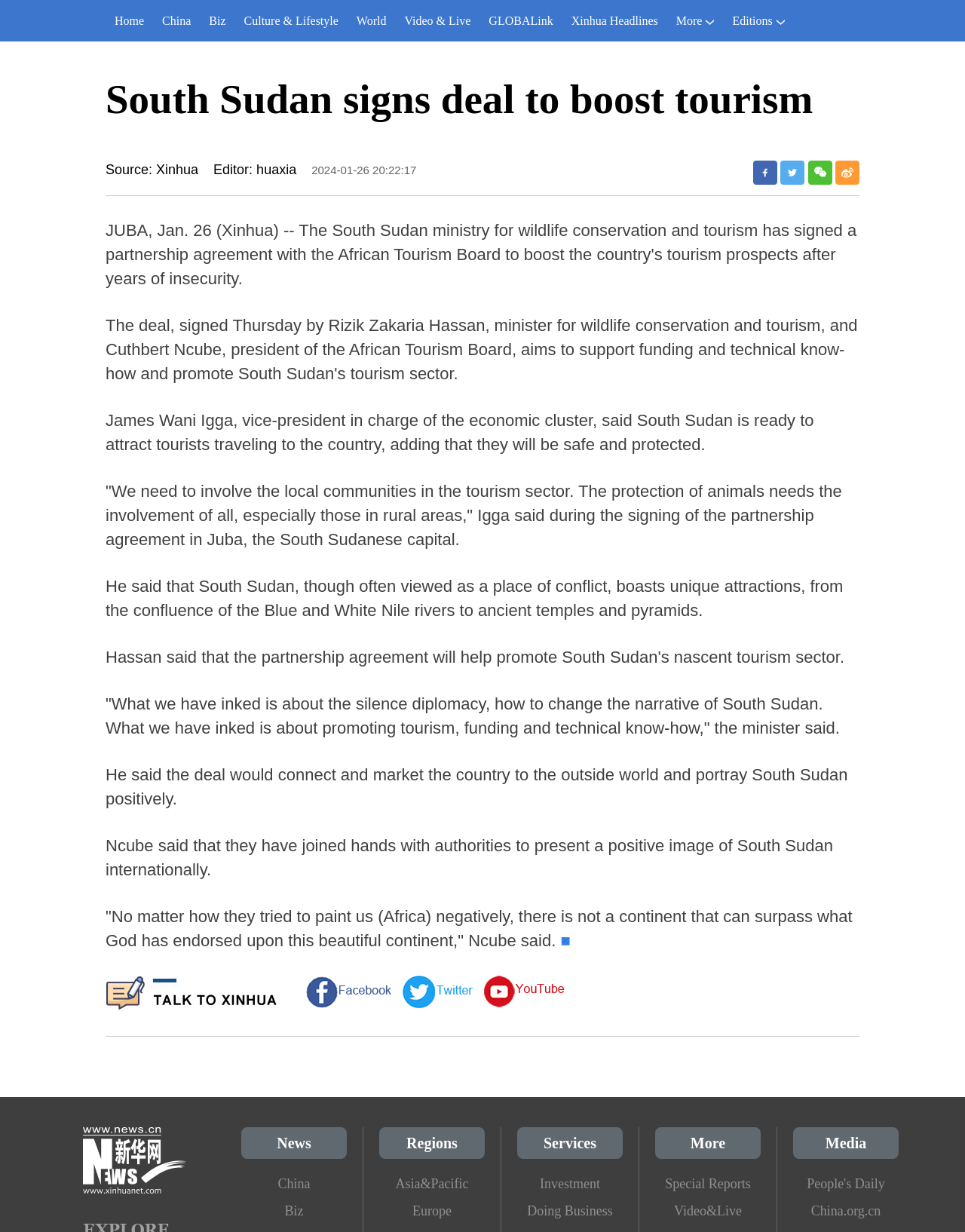Answer this question in one word or a short phrase: What is the name of the vice-president in charge of the economic cluster?

James Wani Igga